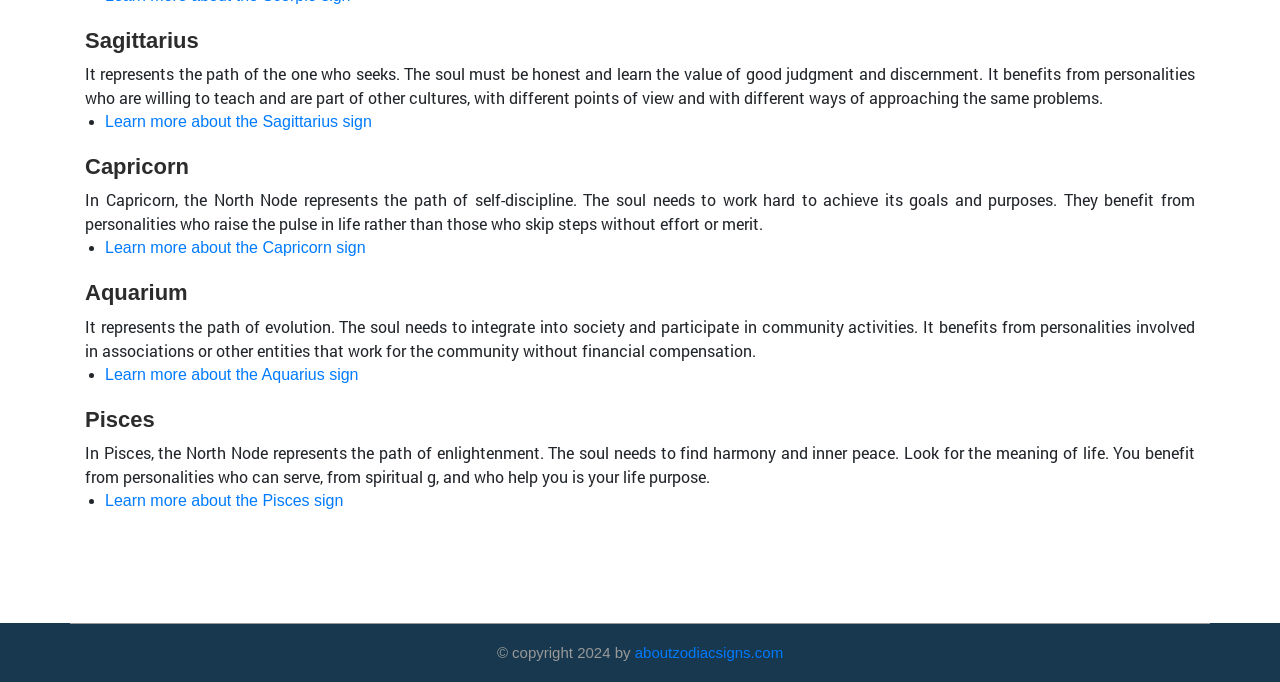What is the website's domain name?
Answer the question with as much detail as you can, using the image as a reference.

I found the website's domain name at the bottom of the page, which is a link to aboutzodiacsigns.com.